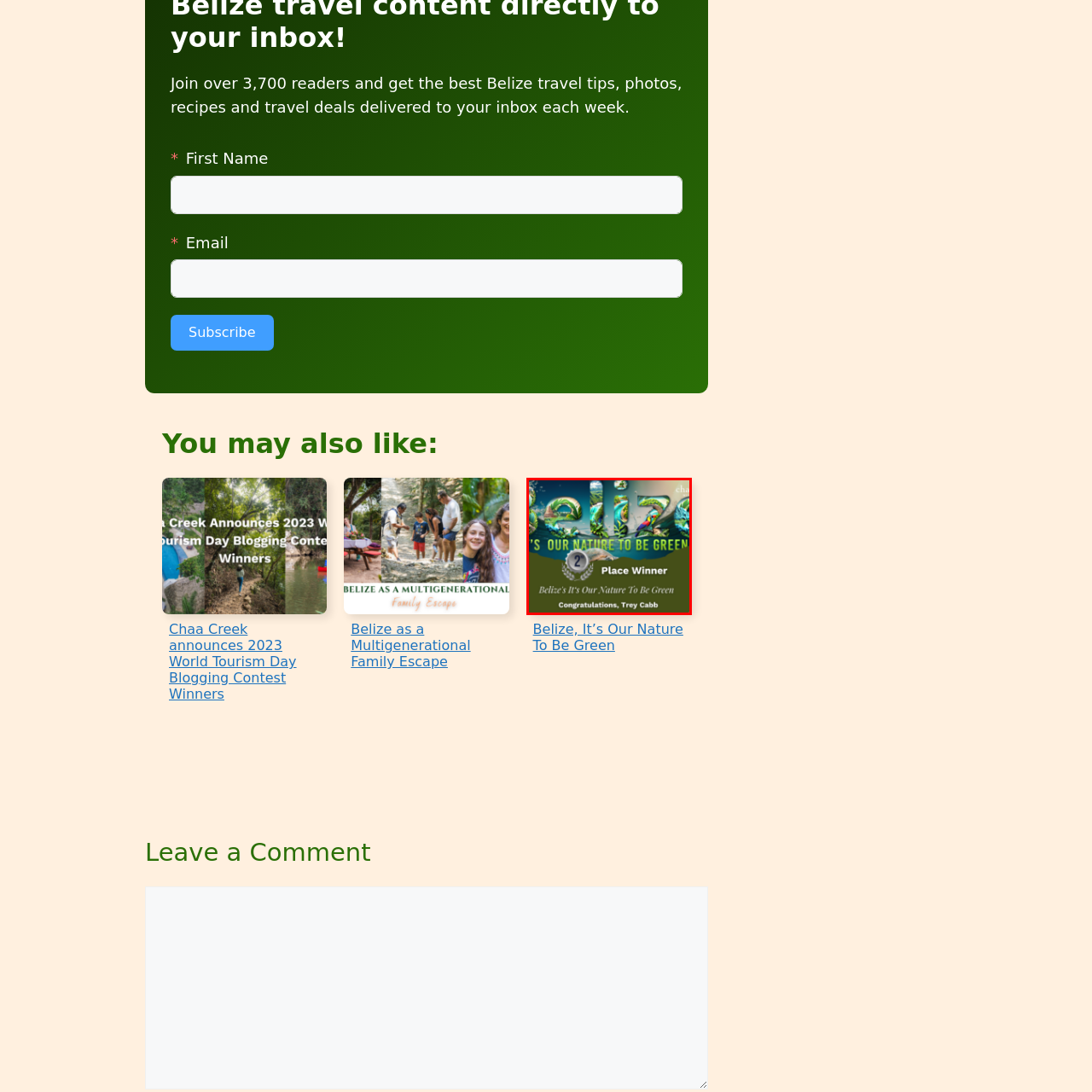What is the purpose of the blog post?
Carefully examine the image highlighted by the red bounding box and provide a detailed answer to the question.

The image is part of a blog post that aims to highlight the winners of the 2023 World Tourism Day Blogging Contest, showcasing the rich natural heritage and the importance of sustainability in Belize. The blog post is meant to promote environmental appreciation and eco-tourism in Belize.